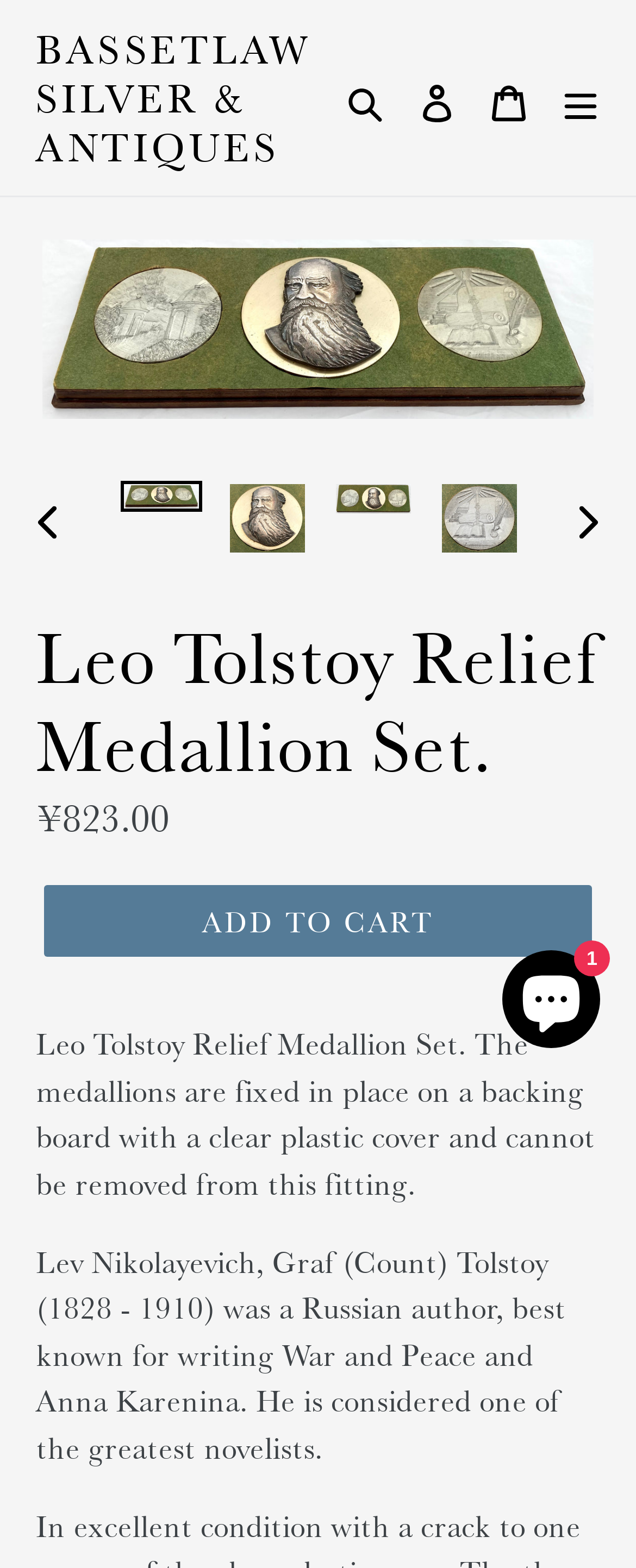Provide the bounding box coordinates of the UI element this sentence describes: "parent_node: Search aria-label="Menu"".

[0.856, 0.036, 0.969, 0.088]